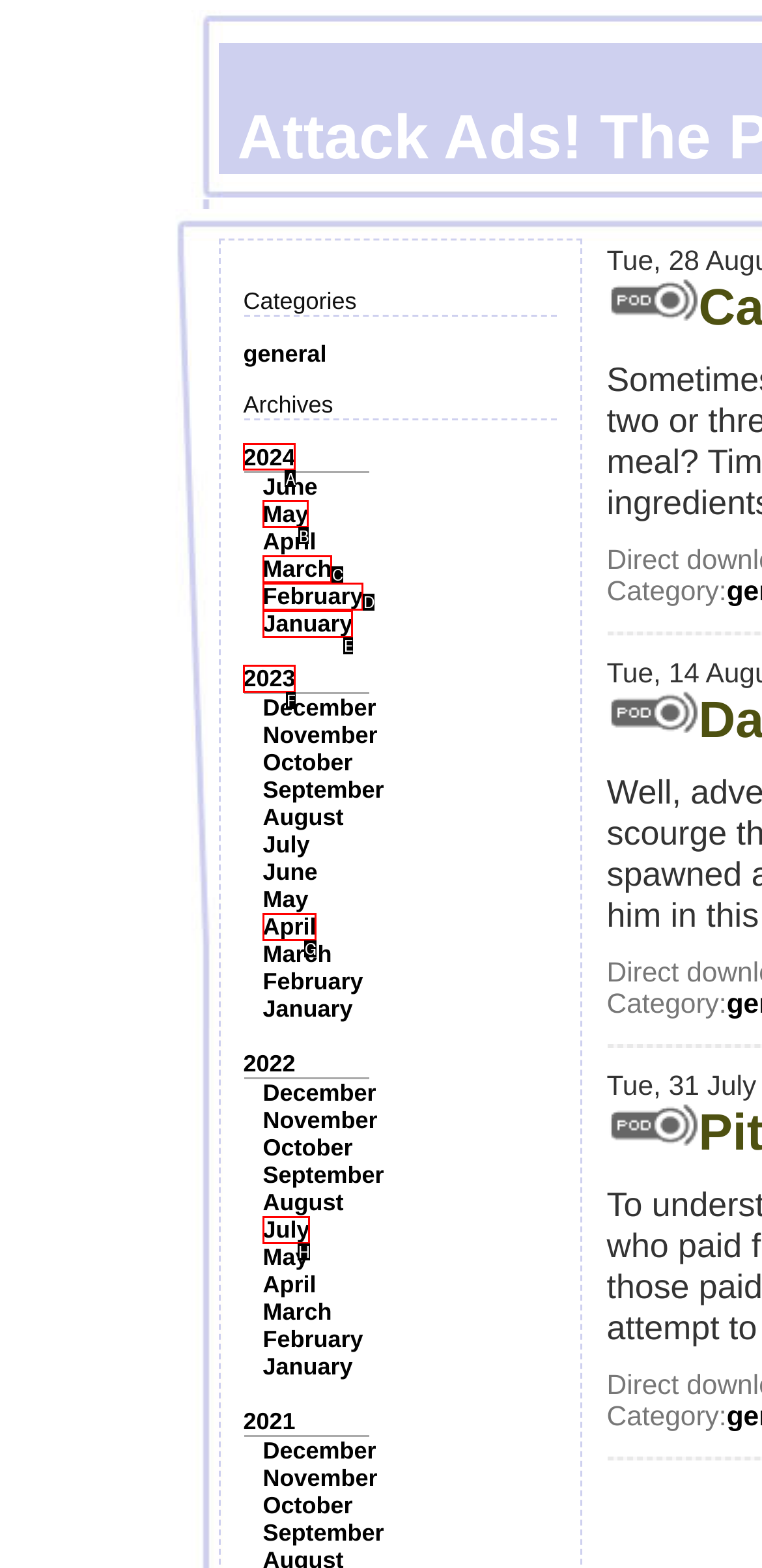Determine which UI element I need to click to achieve the following task: View archives for 2024 Provide your answer as the letter of the selected option.

A